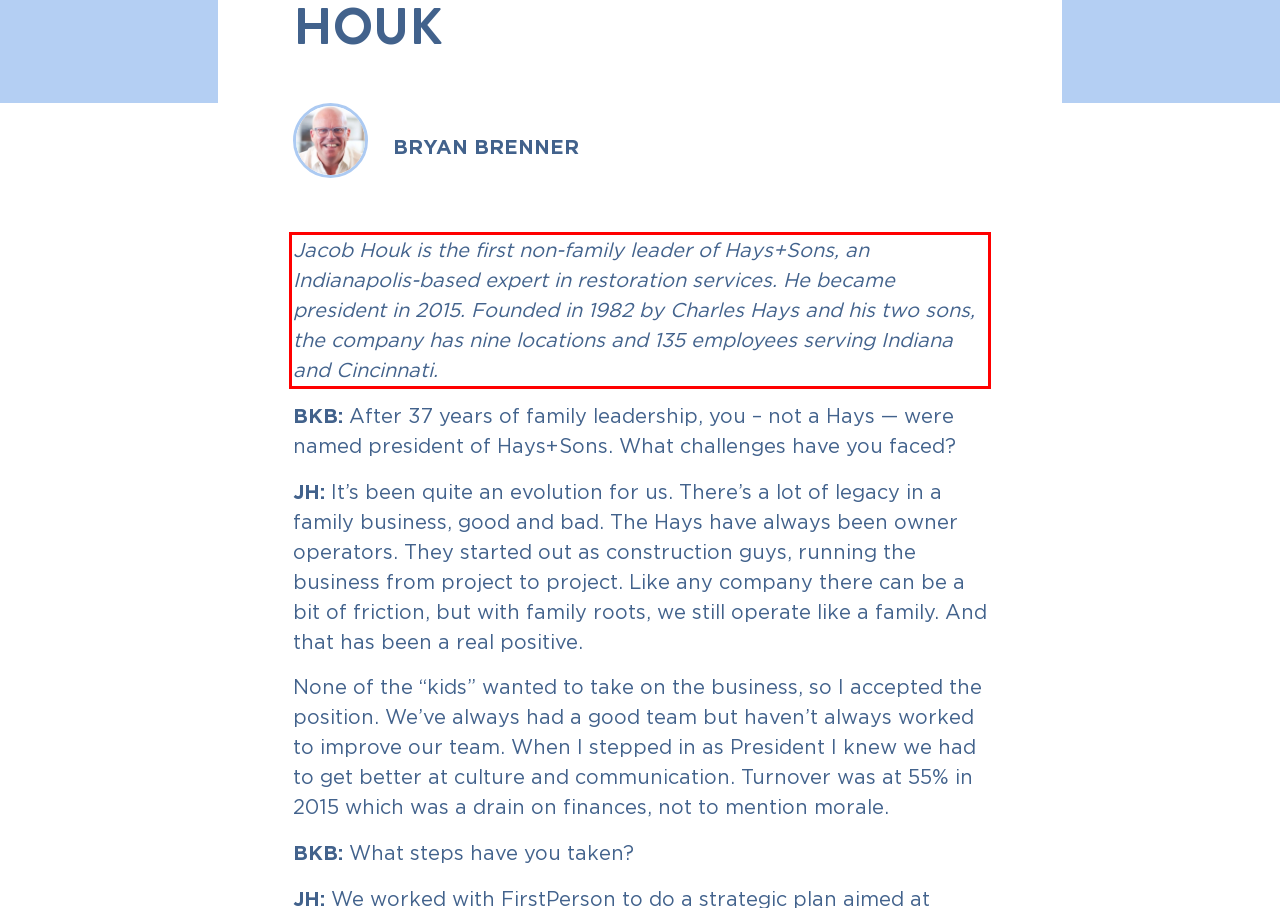Please identify and extract the text from the UI element that is surrounded by a red bounding box in the provided webpage screenshot.

Jacob Houk is the first non-family leader of Hays+Sons, an Indianapolis-based expert in restoration services. He became president in 2015. Founded in 1982 by Charles Hays and his two sons, the company has nine locations and 135 employees serving Indiana and Cincinnati.